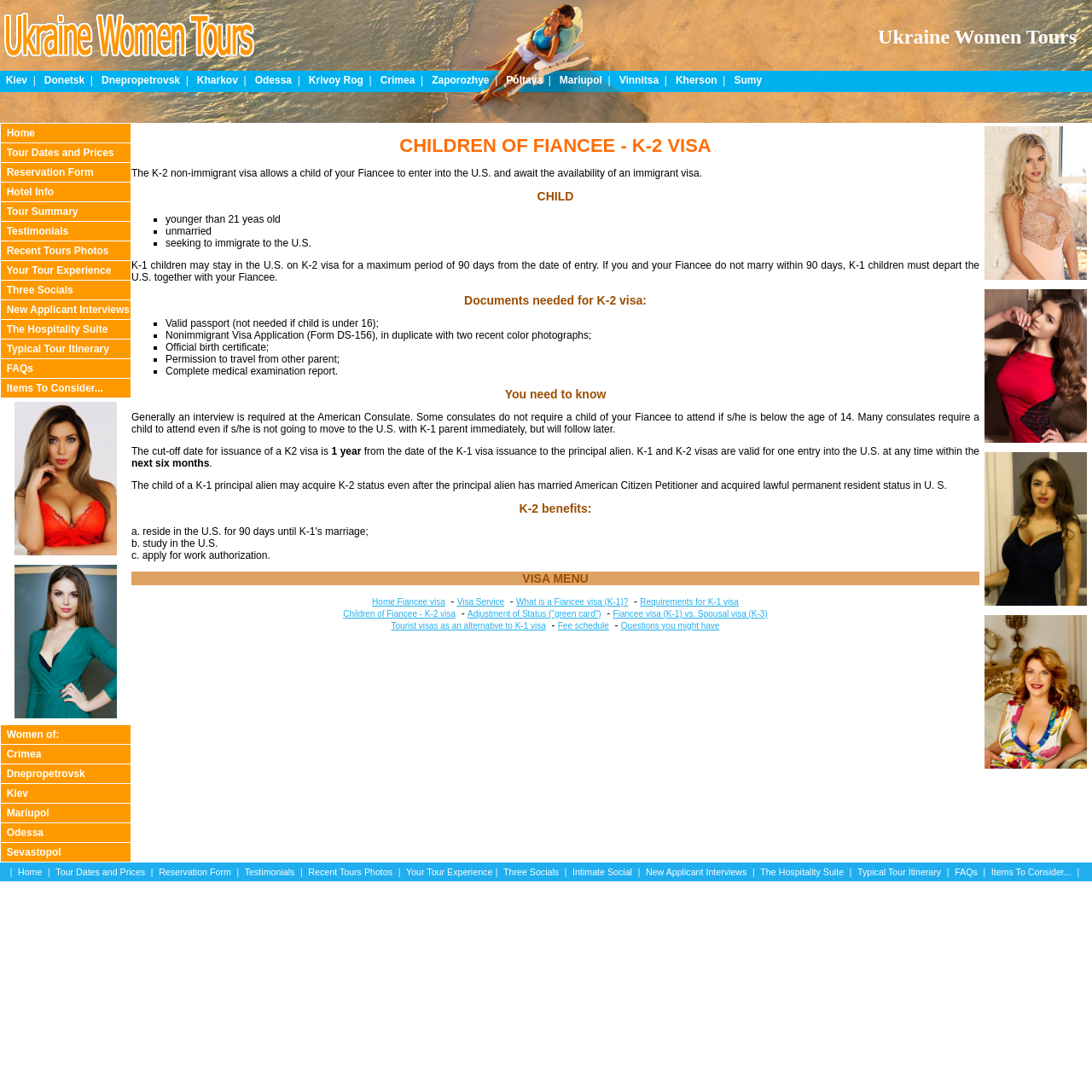What is the focus of the webpage?
Refer to the image and offer an in-depth and detailed answer to the question.

Based on the content and structure of the webpage, it is clear that the focus is on Ukraine women and tours, specifically providing information and services related to Ukraine Women Tours.